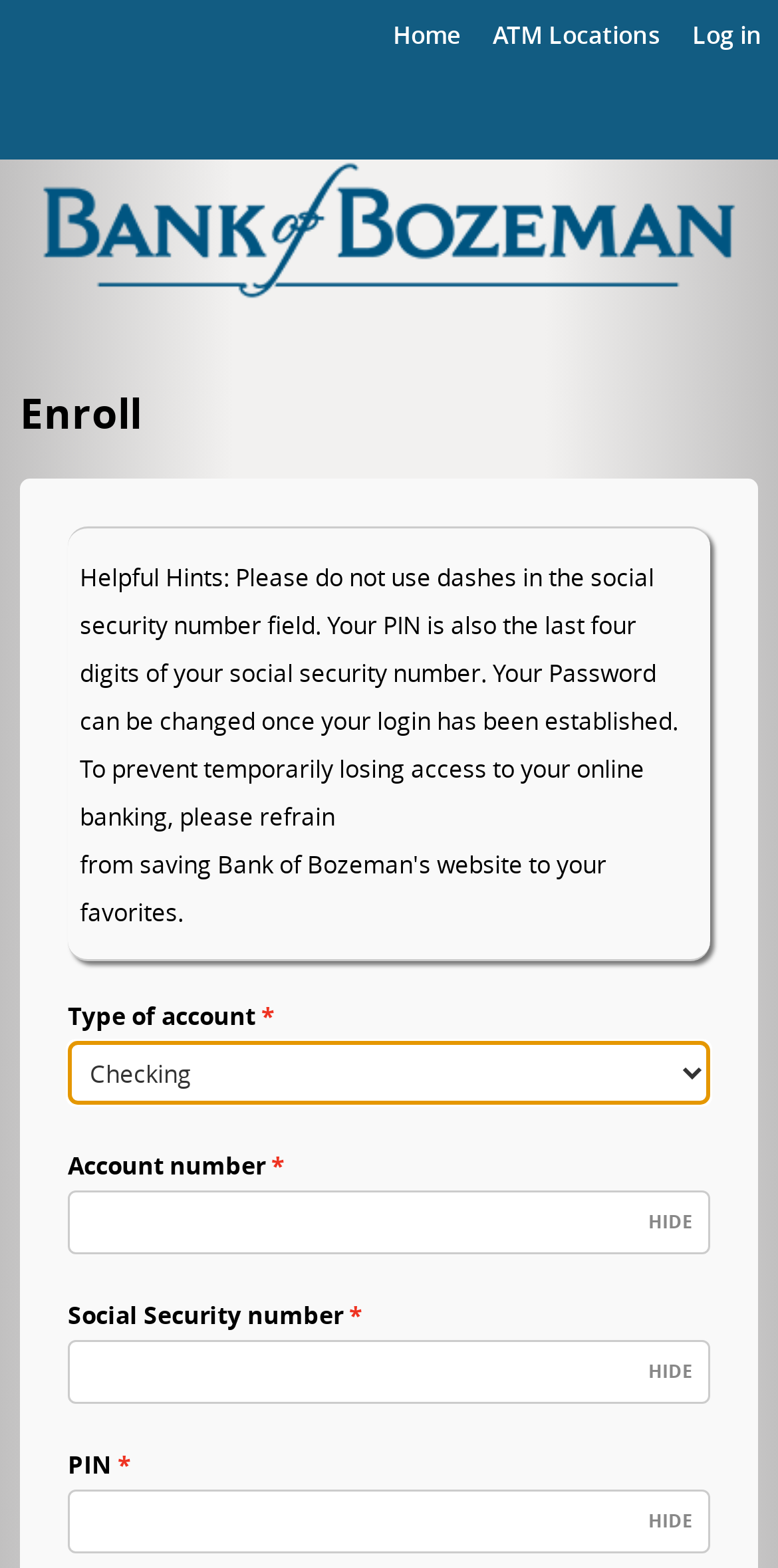Can you pinpoint the bounding box coordinates for the clickable element required for this instruction: "Click on the Log in link"? The coordinates should be four float numbers between 0 and 1, i.e., [left, top, right, bottom].

[0.869, 0.0, 1.0, 0.047]